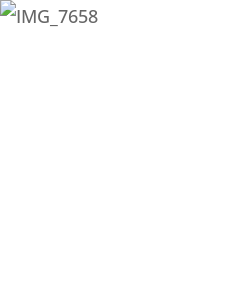Create an elaborate description of the image, covering every aspect.

The image titled "IMG_7658" is featured in an article focused on providing engaging activities for toddlers during car trips. This DIY game is designed to be simple and effective, utilizing two copies of a printable resource from the website's Games Page. To enhance durability and ease of use, the author laments that both pages are laminated. The crafted game involves cutting out "puzzle pieces" and attaching magnets to their backs, allowing them to stick to a $1 cookie sheet purchased from the Dollar Tree. This creative adaptation not only offers a fun and inexpensive way to keep little ones entertained but also encourages interactive play during long travels. The accompanying text emphasizes the enjoyment this game brings during car rides and further highlights its effectiveness at home, serving as a versatile tool for engaging toddlers.